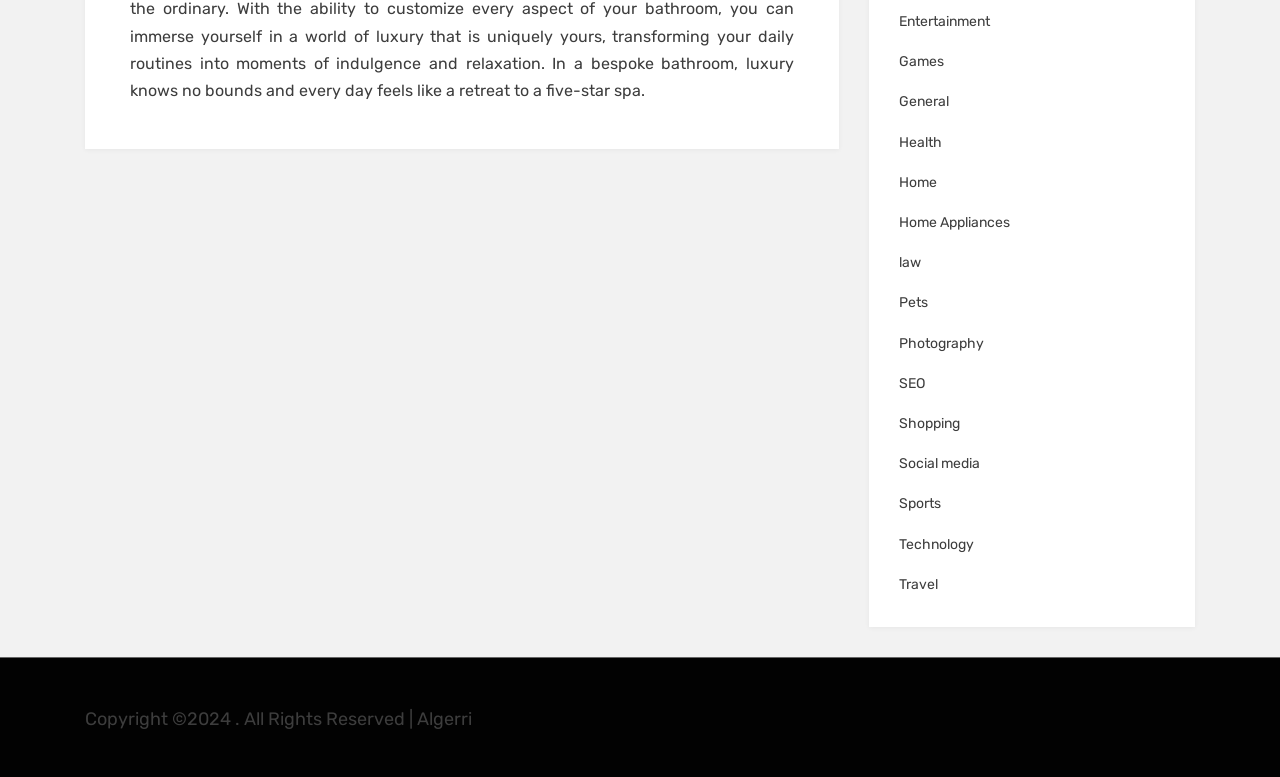Provide the bounding box coordinates, formatted as (top-left x, top-left y, bottom-right x, bottom-right y), with all values being floating point numbers between 0 and 1. Identify the bounding box of the UI element that matches the description: Home Appliances

[0.702, 0.271, 0.789, 0.293]